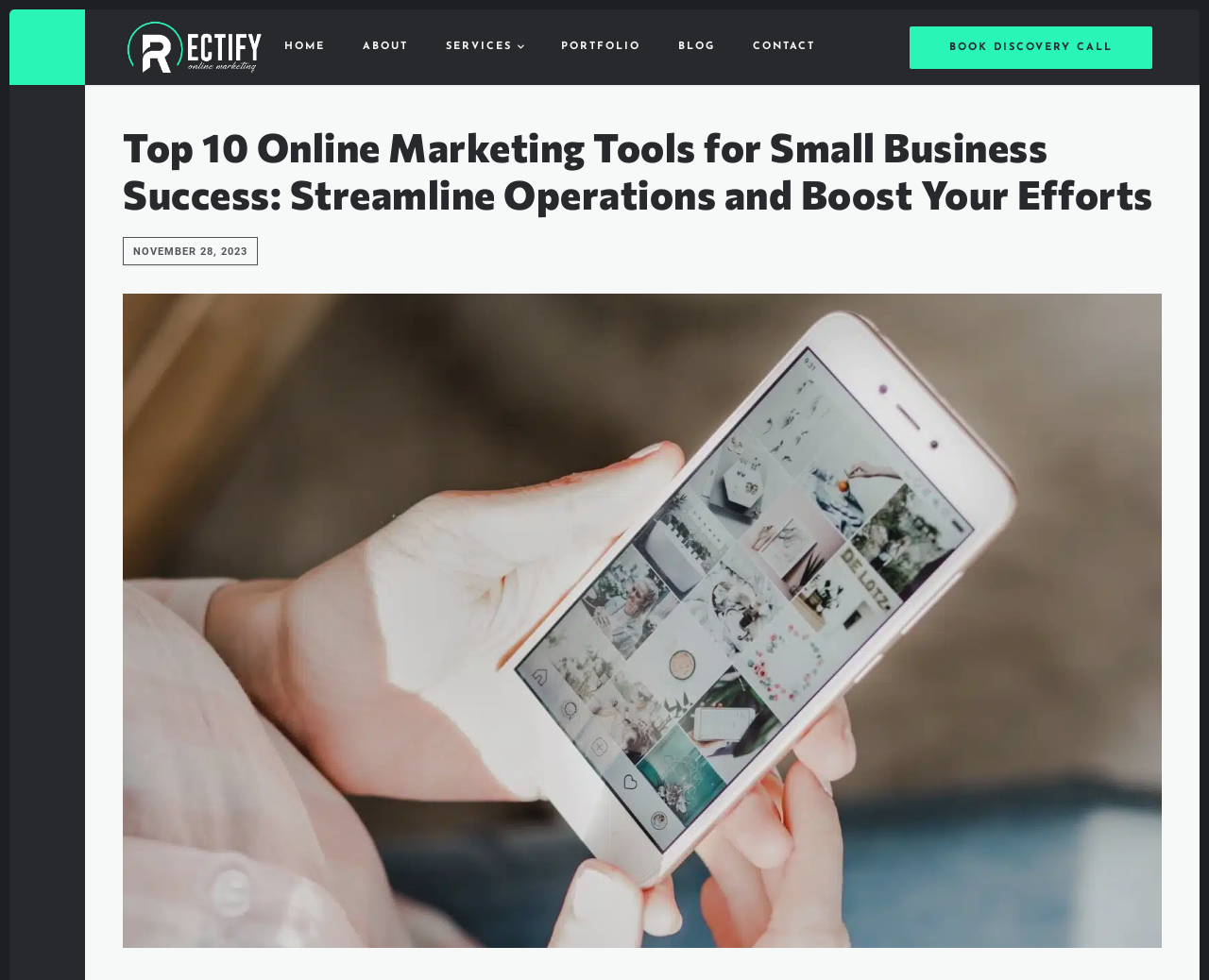What is the purpose of the website?
Answer the question with a detailed explanation, including all necessary information.

Based on the webpage's content, it appears to be a website that provides online marketing tools and resources for small and medium-sized businesses, aiming to help them optimize their marketing strategies and enhance performance.